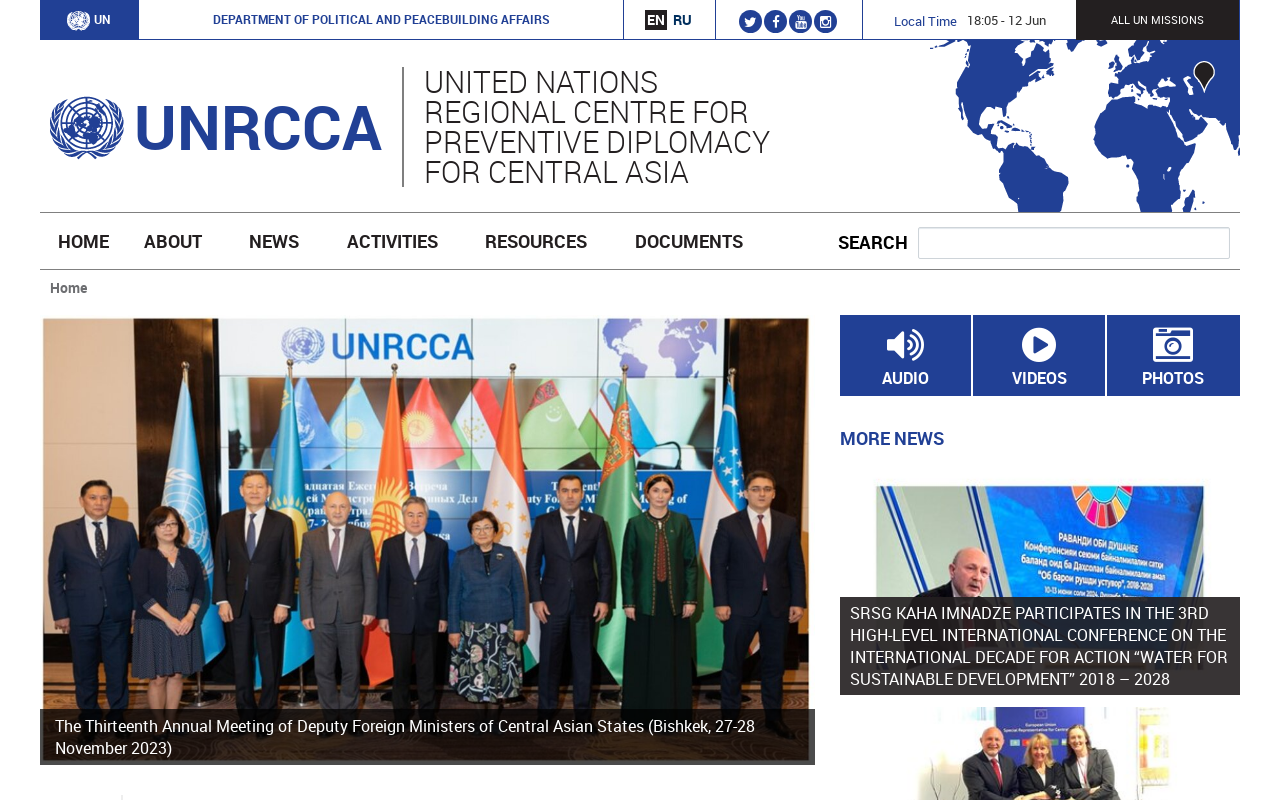What is the date of the news article?
Provide a fully detailed and comprehensive answer to the question.

I found the date of the news article by looking at the static text '11 Jun 2024' which is located below the link 'SRSG KAHA IMNADZE PARTICIPATES IN THE 3RD HIGH-LEVEL INTERNATIONAL CONFERENCE ON THE INTERNATIONAL DECADE FOR ACTION “WATER FOR SUSTAINABLE DEVELOPMENT” 2018 – 2028'.